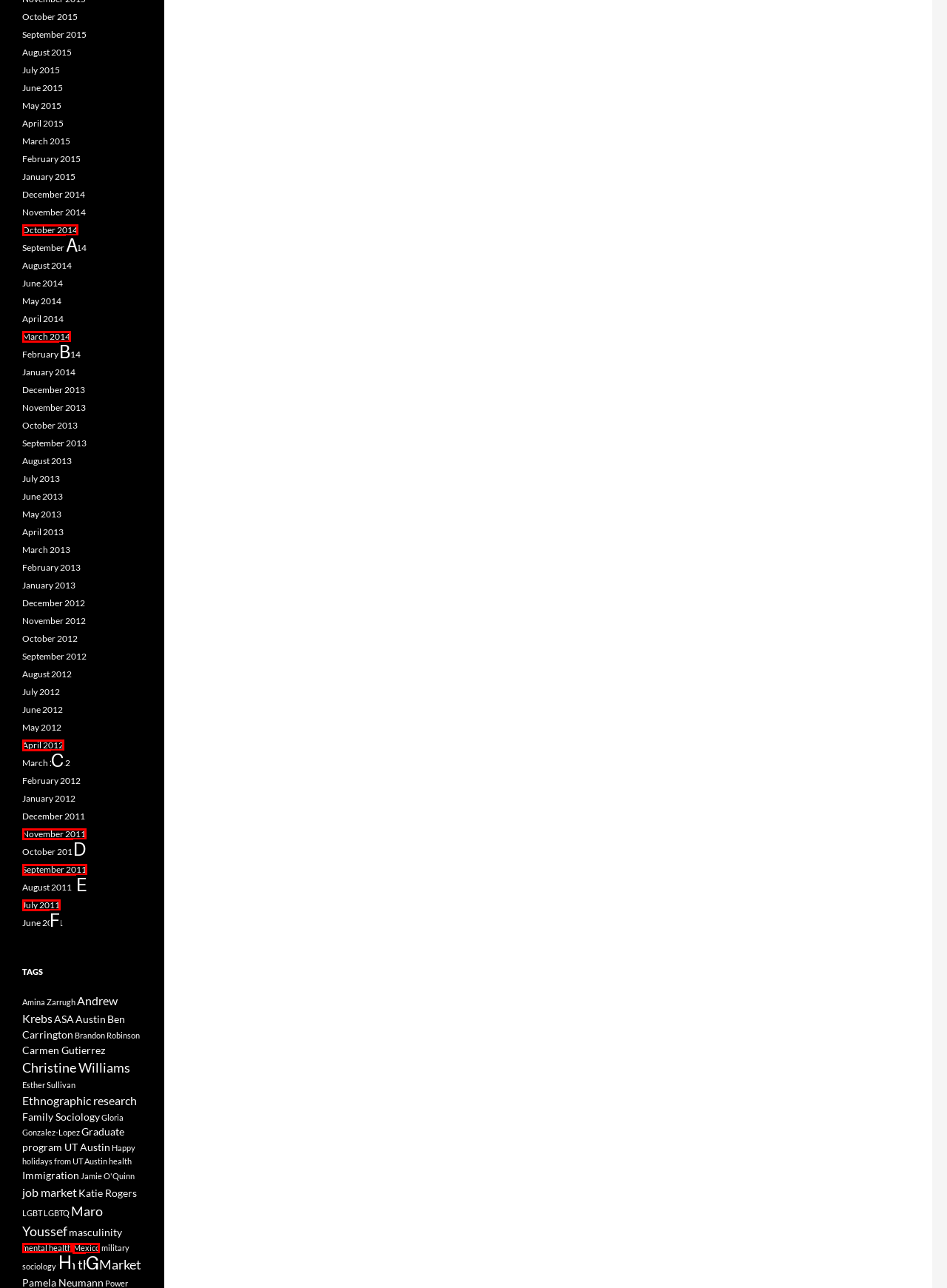Determine which HTML element I should select to execute the task: Browse Mexico
Reply with the corresponding option's letter from the given choices directly.

G